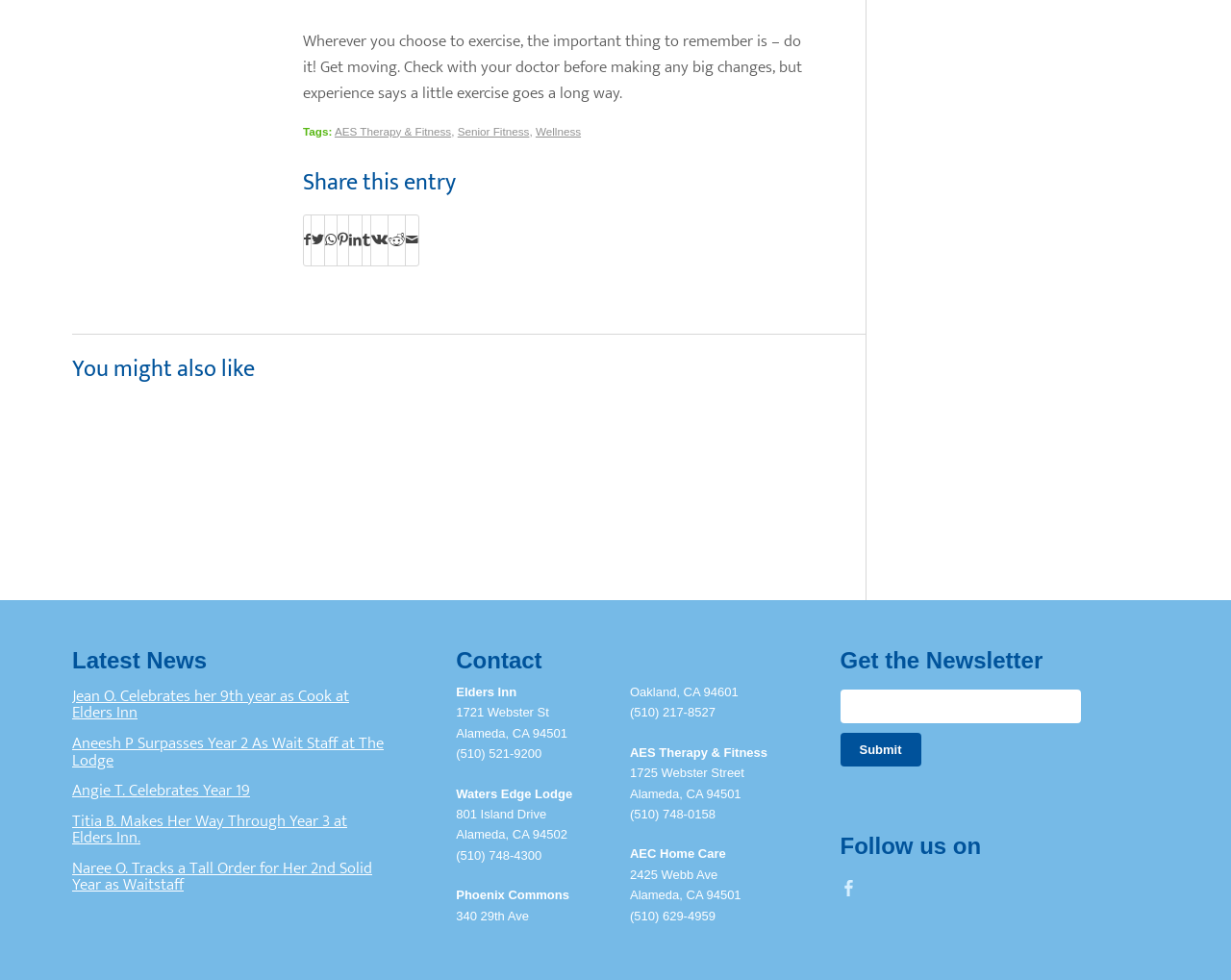Please specify the bounding box coordinates of the element that should be clicked to execute the given instruction: 'Get the Newsletter'. Ensure the coordinates are four float numbers between 0 and 1, expressed as [left, top, right, bottom].

[0.682, 0.703, 0.878, 0.738]